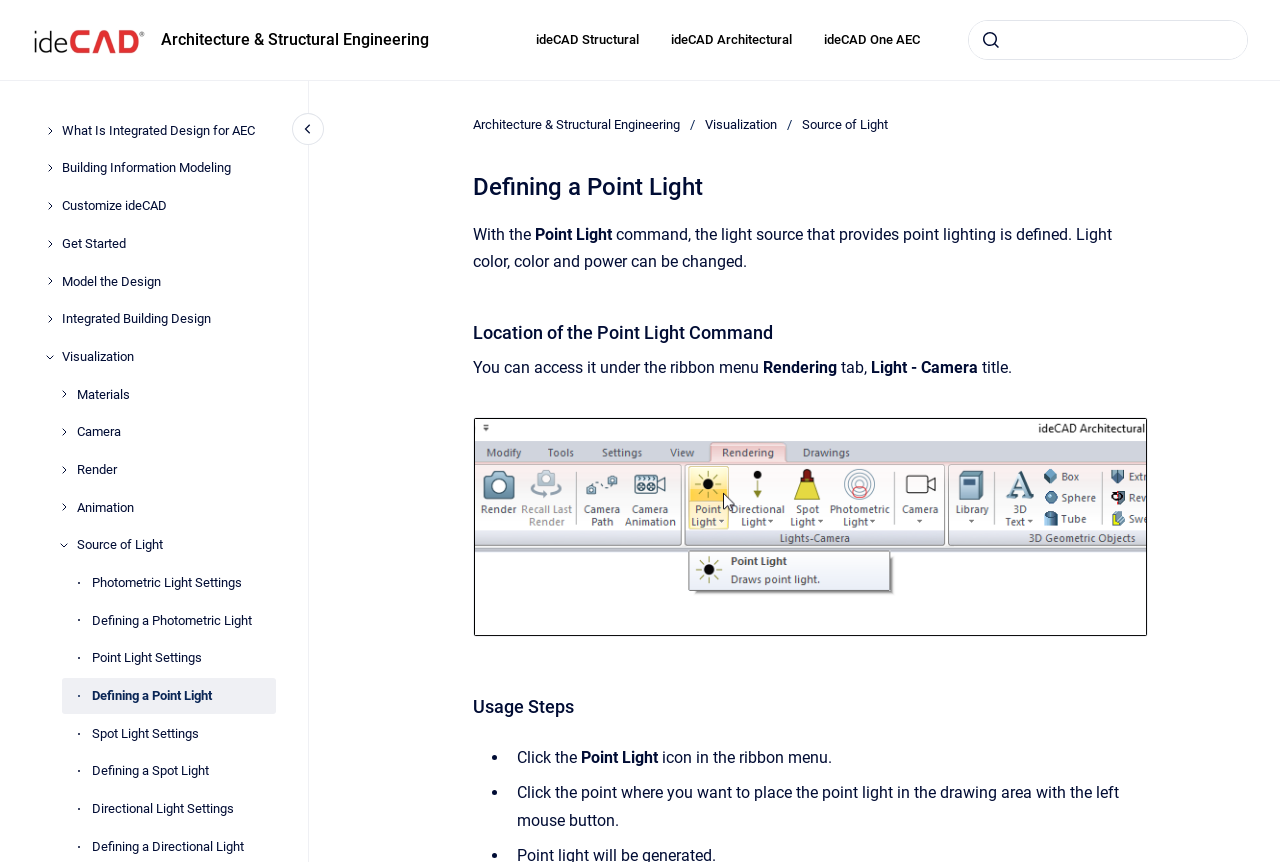What is the subject of the image on the webpage?
Look at the image and answer the question with a single word or phrase.

Point Light command